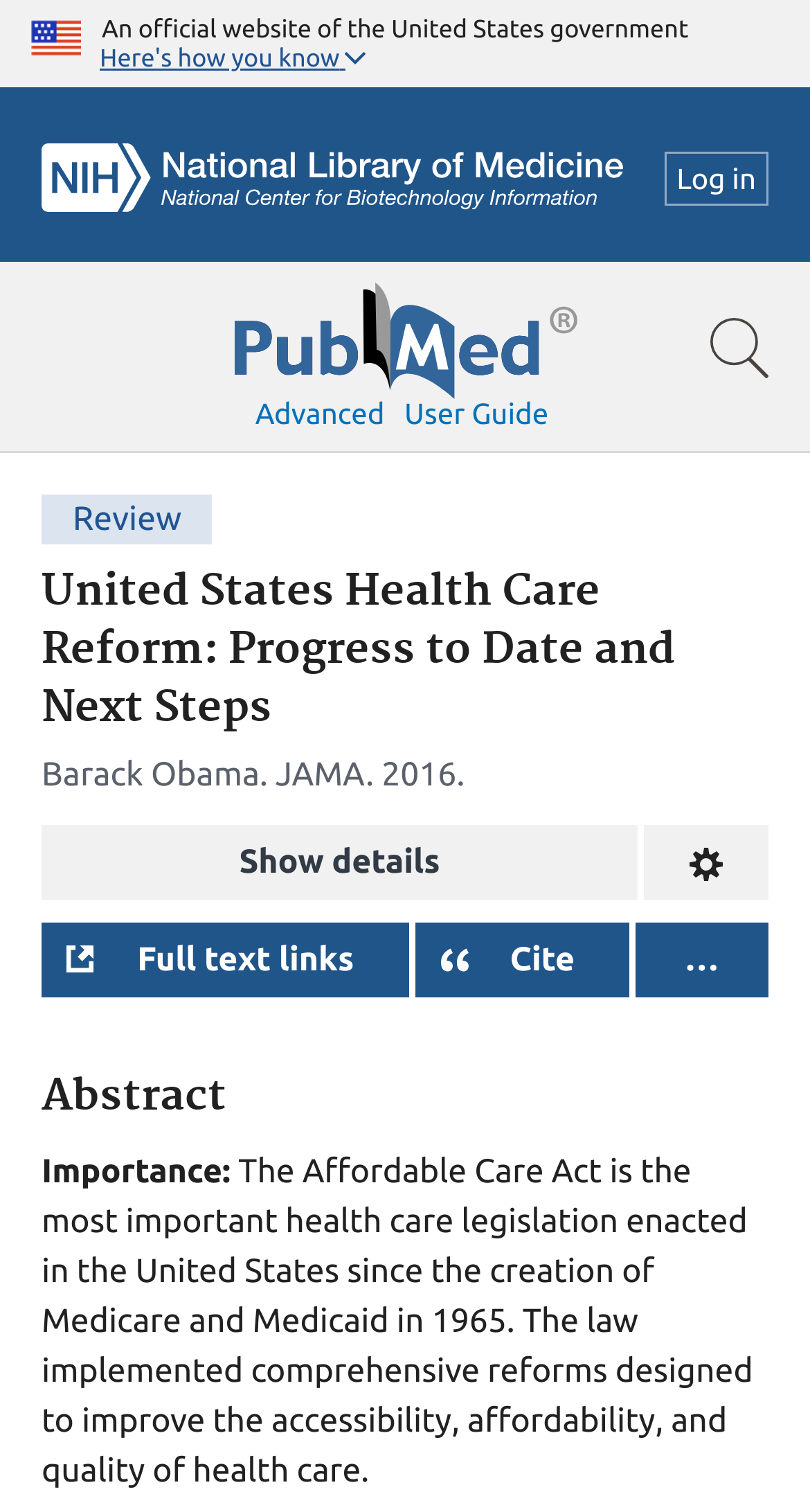Can you pinpoint the bounding box coordinates for the clickable element required for this instruction: "Check the page contact information"? The coordinates should be four float numbers between 0 and 1, i.e., [left, top, right, bottom].

None